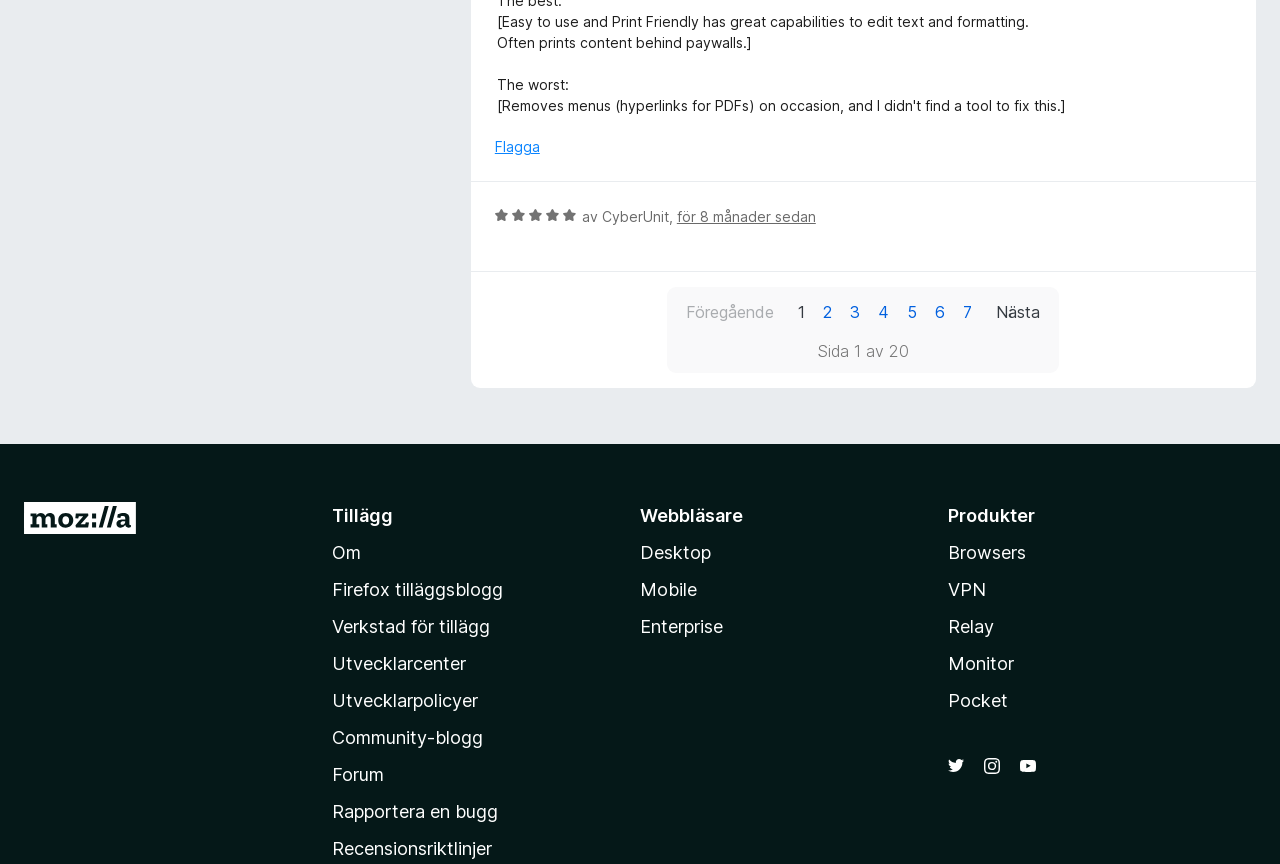What is the rating of the reviewed item?
Please provide a single word or phrase in response based on the screenshot.

5 out of 5